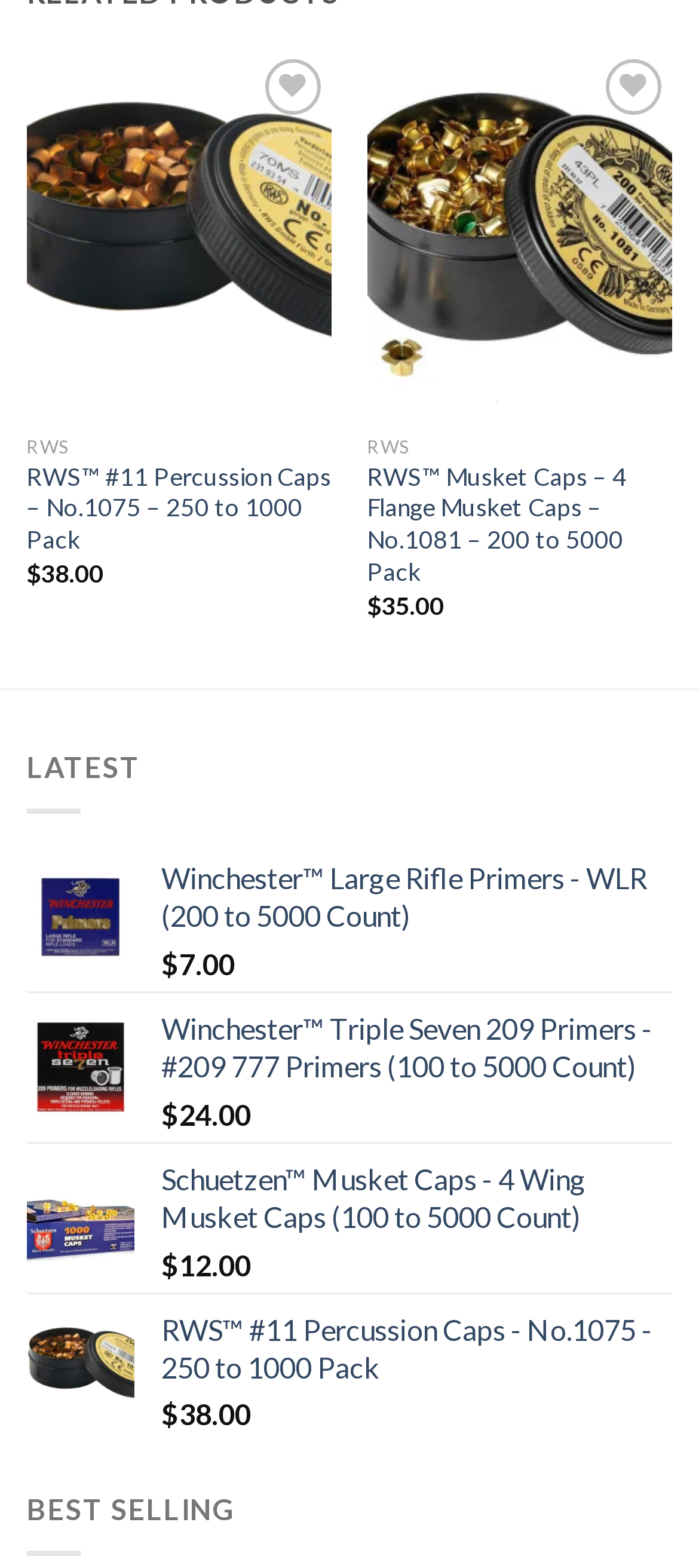Give a short answer to this question using one word or a phrase:
What is the price of RWS™ Musket Caps?

$35.00